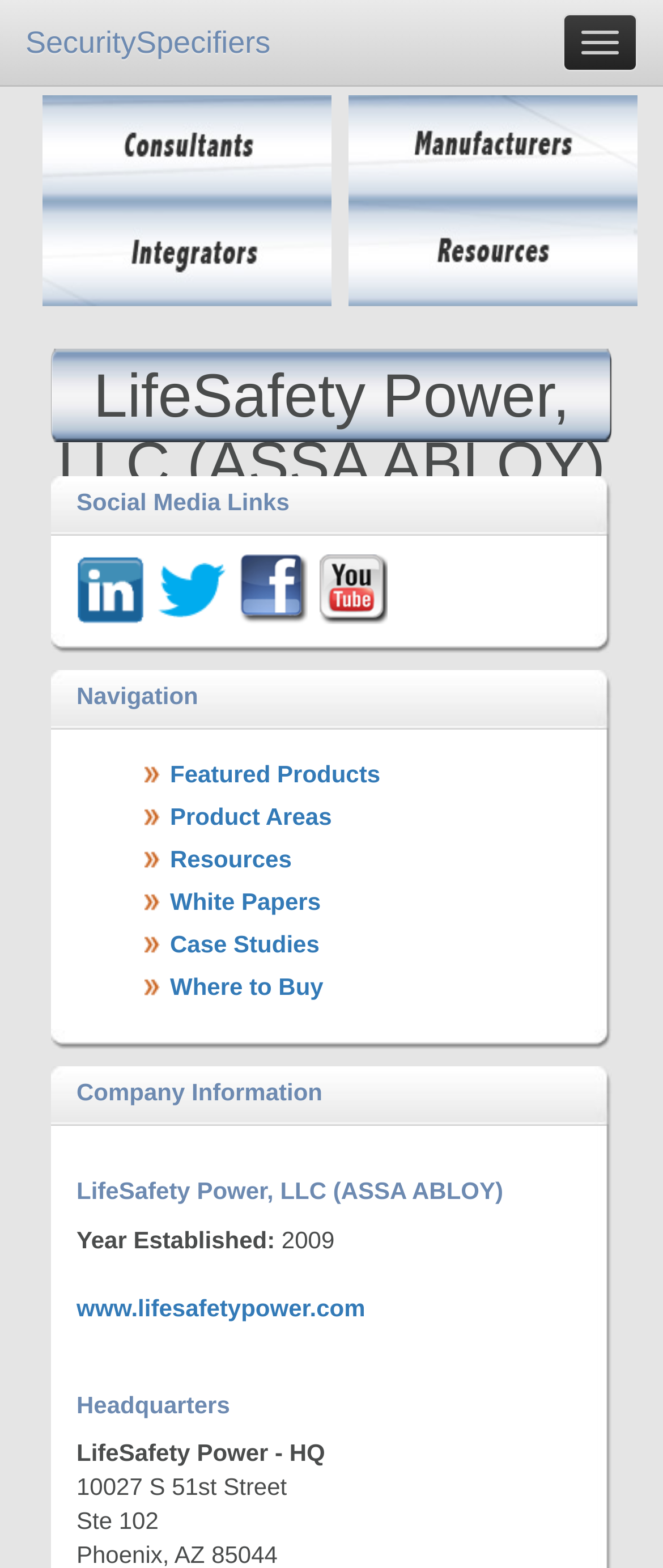Please give the bounding box coordinates of the area that should be clicked to fulfill the following instruction: "Click the button at the top right corner". The coordinates should be in the format of four float numbers from 0 to 1, i.e., [left, top, right, bottom].

[0.849, 0.009, 0.962, 0.046]